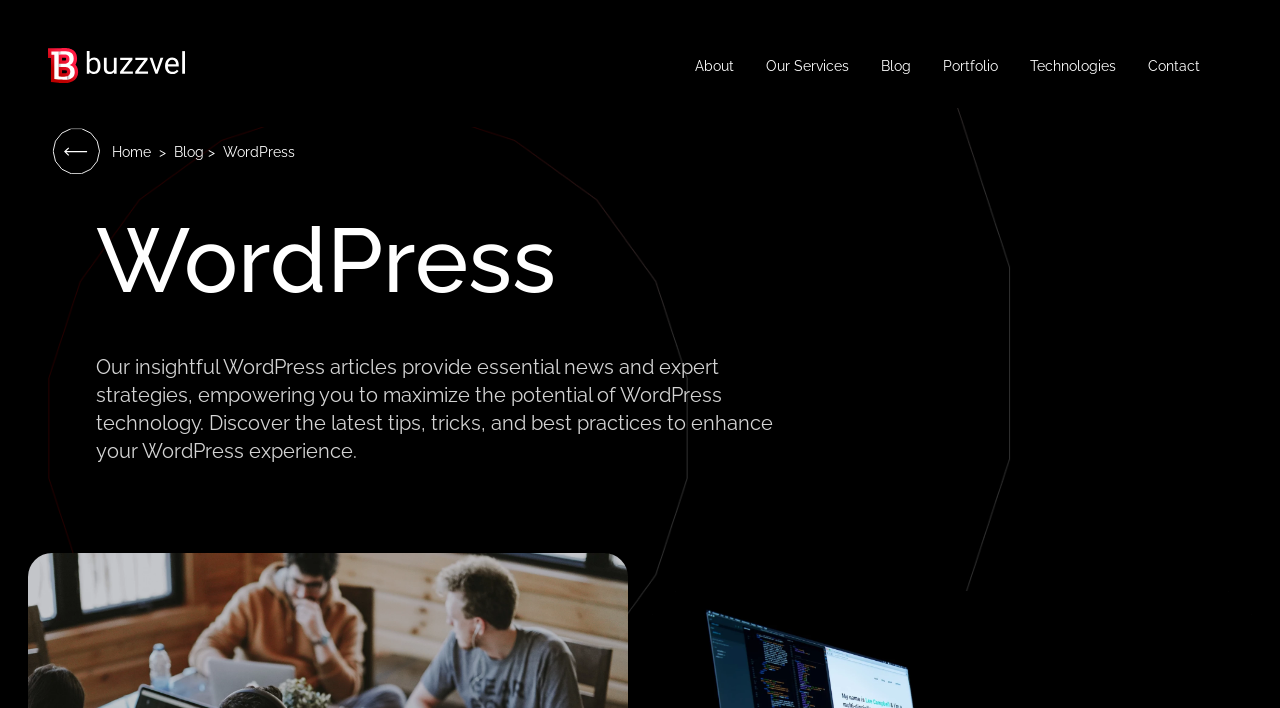Bounding box coordinates are specified in the format (top-left x, top-left y, bottom-right x, bottom-right y). All values are floating point numbers bounded between 0 and 1. Please provide the bounding box coordinate of the region this sentence describes: Our Services

[0.598, 0.082, 0.663, 0.119]